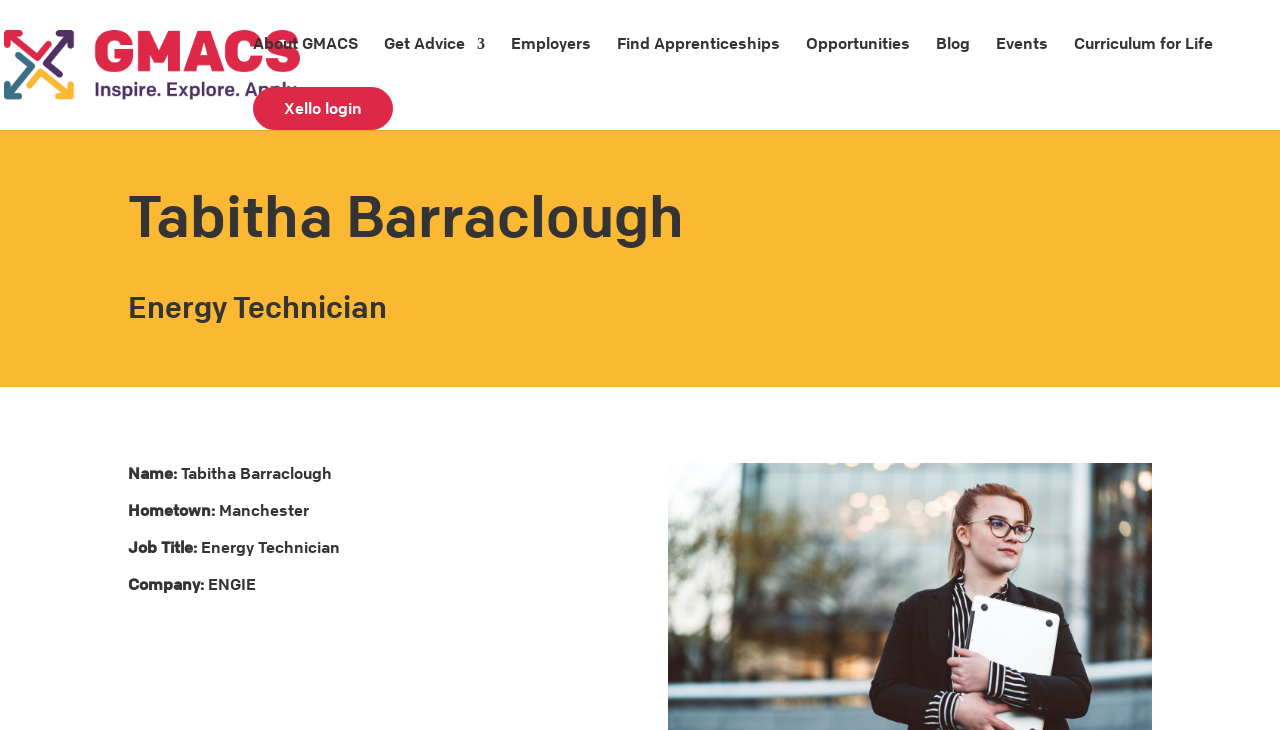Identify the bounding box coordinates of the clickable region necessary to fulfill the following instruction: "View Tabitha Barraclough's success story". The bounding box coordinates should be four float numbers between 0 and 1, i.e., [left, top, right, bottom].

[0.1, 0.248, 0.534, 0.358]